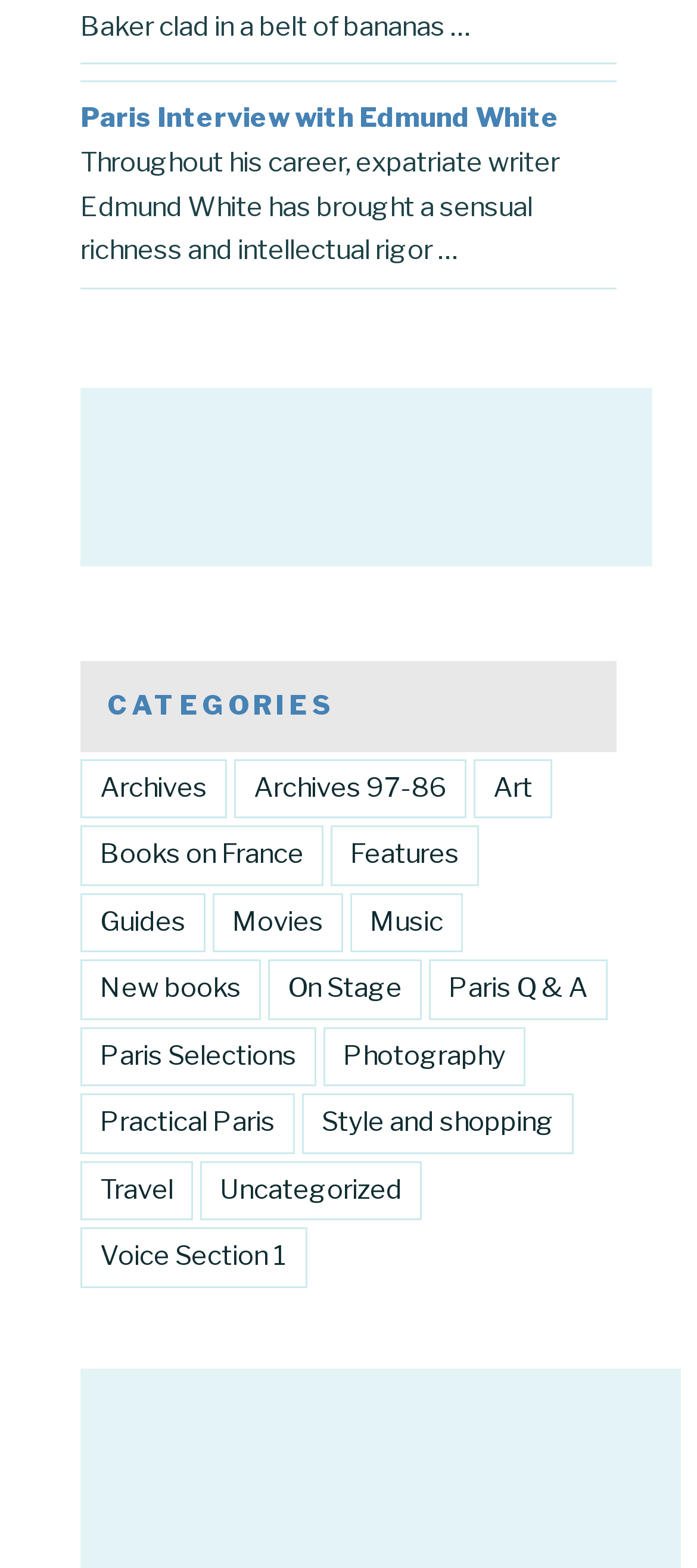What is the title of the first article?
Examine the screenshot and reply with a single word or phrase.

Paris Interview with Edmund White